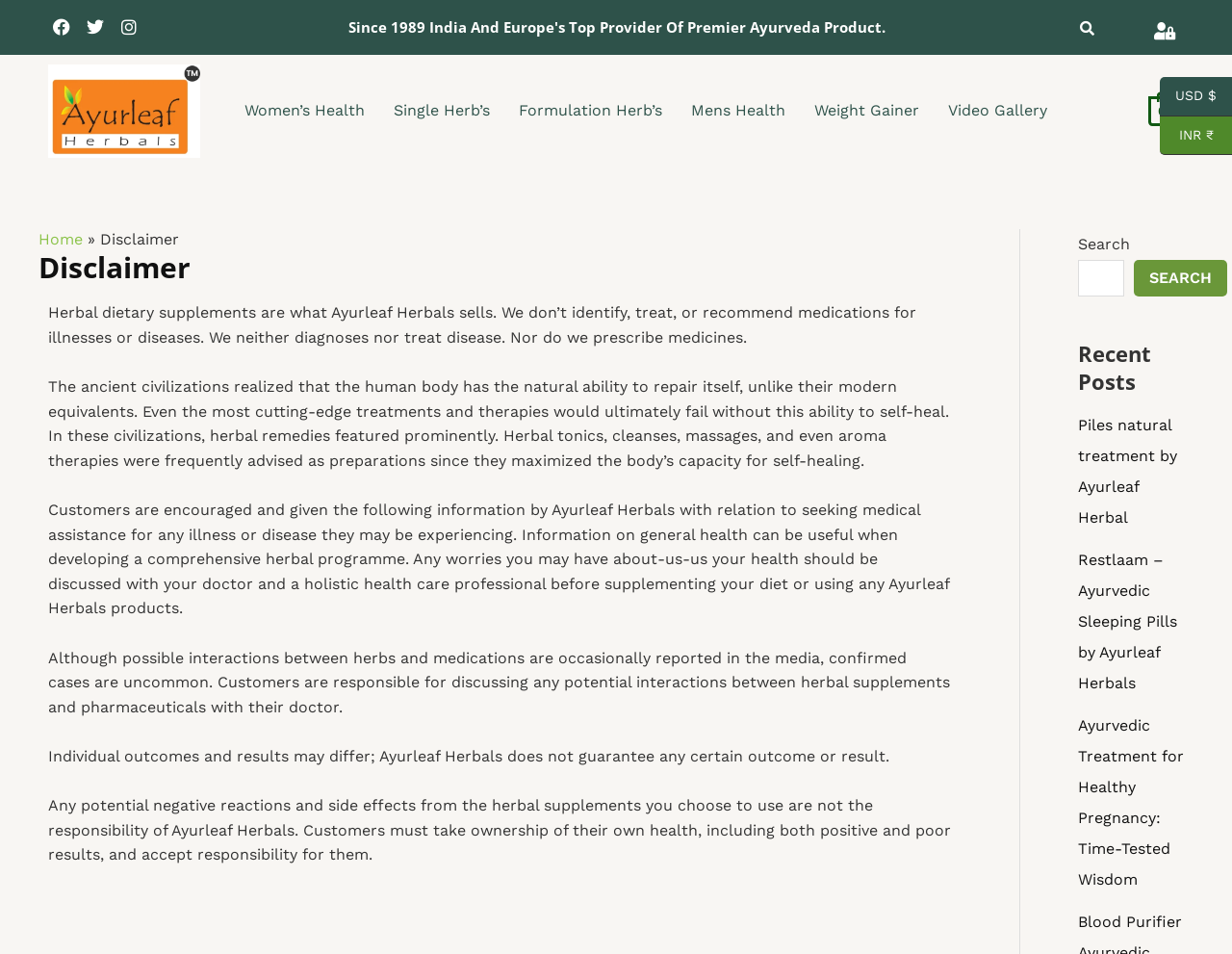Find the bounding box coordinates for the element that must be clicked to complete the instruction: "Read about Women’s Health". The coordinates should be four float numbers between 0 and 1, indicated as [left, top, right, bottom].

[0.187, 0.108, 0.308, 0.124]